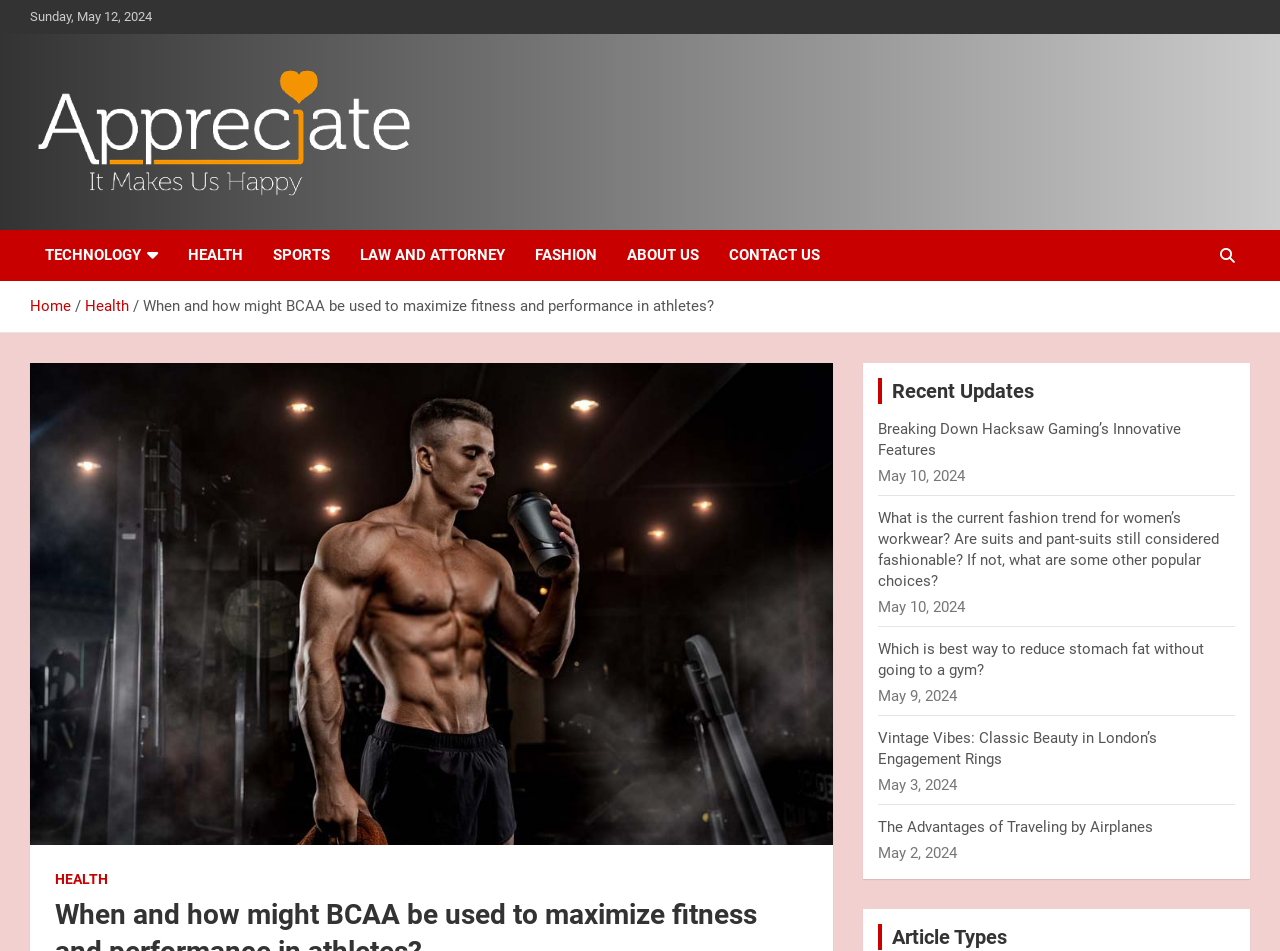Determine the bounding box coordinates of the clickable region to follow the instruction: "View the 'PFP Meaning in Chat' article".

None